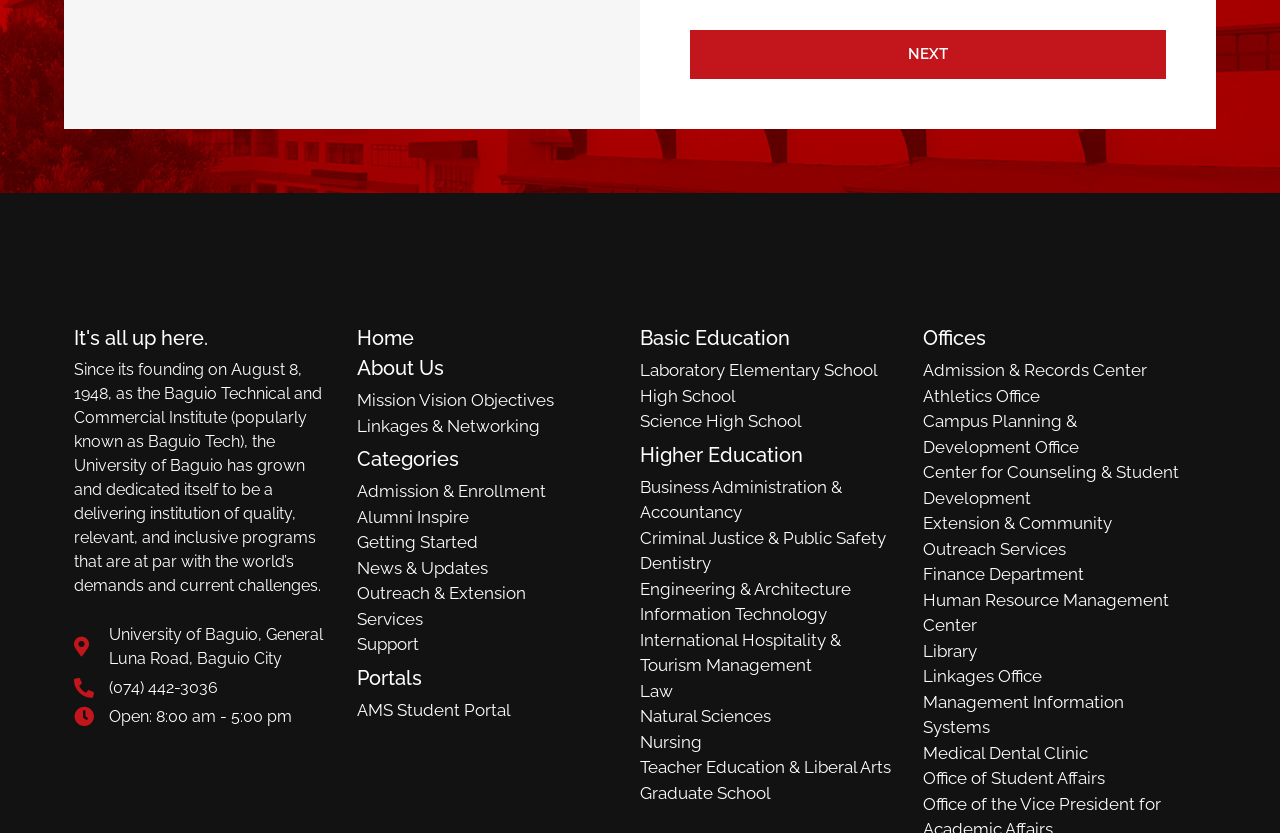What is the phone number of the university?
Answer the question with a single word or phrase, referring to the image.

(074) 442-3036